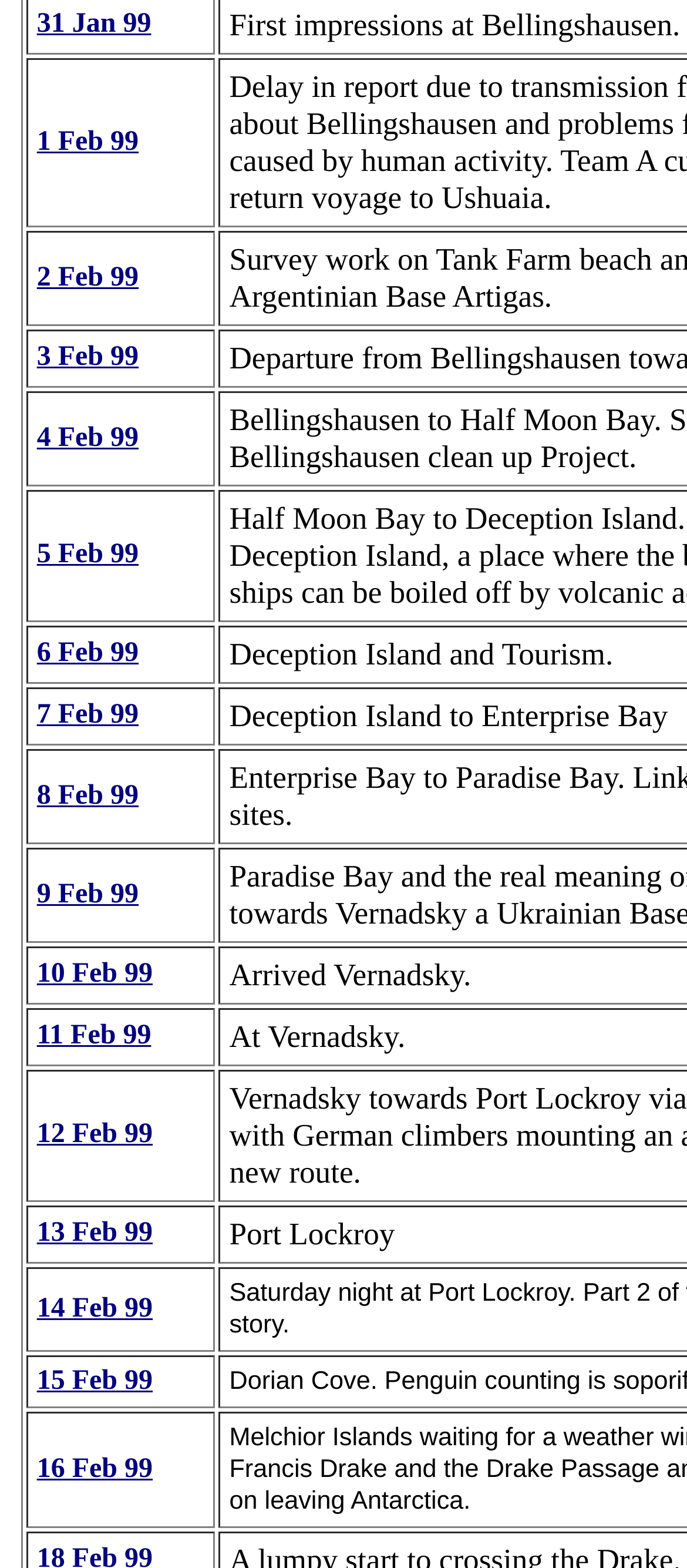Please locate the bounding box coordinates of the element's region that needs to be clicked to follow the instruction: "view 3 Feb 99". The bounding box coordinates should be provided as four float numbers between 0 and 1, i.e., [left, top, right, bottom].

[0.054, 0.218, 0.202, 0.238]